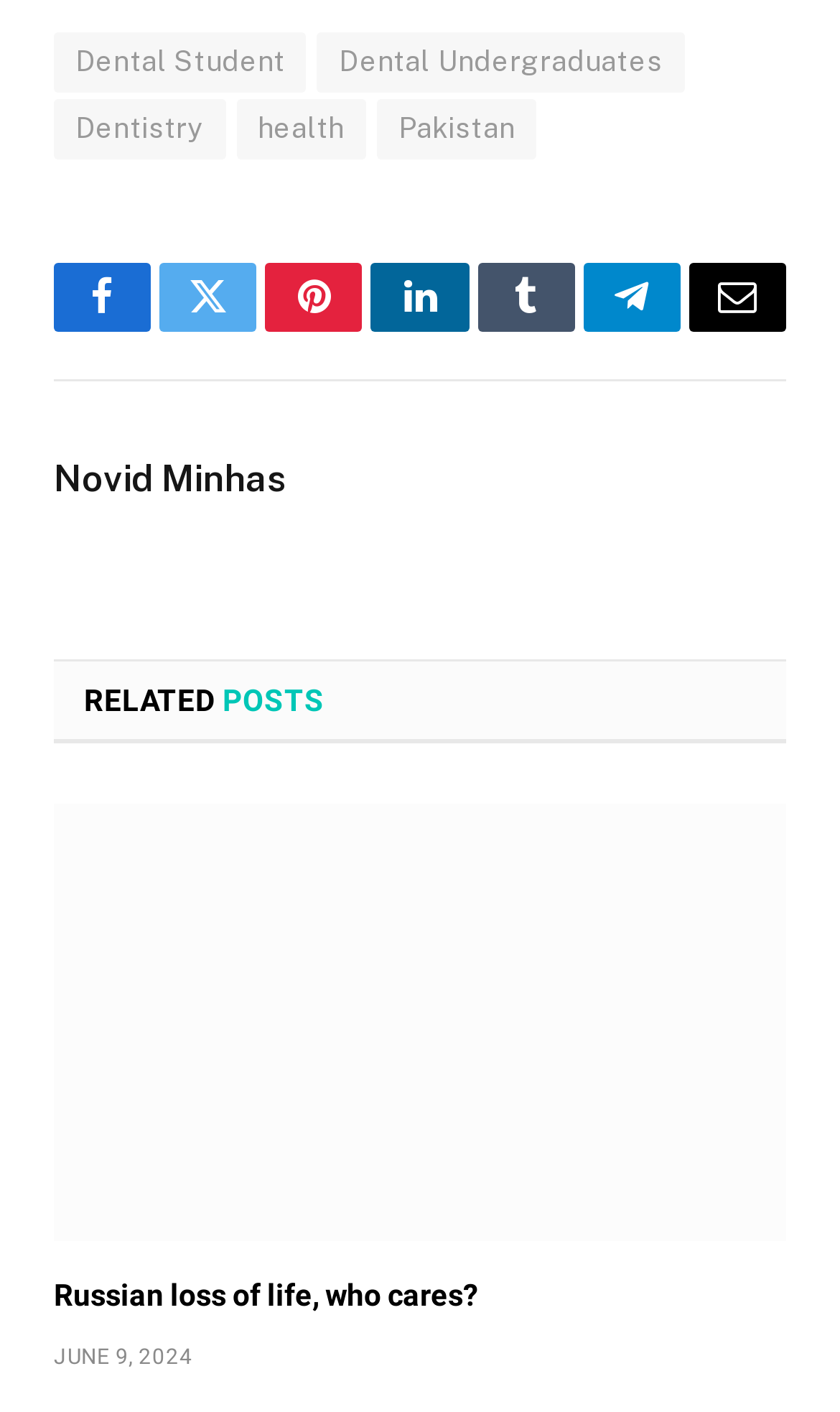Kindly determine the bounding box coordinates for the clickable area to achieve the given instruction: "Check the time of the post".

[0.064, 0.952, 0.23, 0.969]